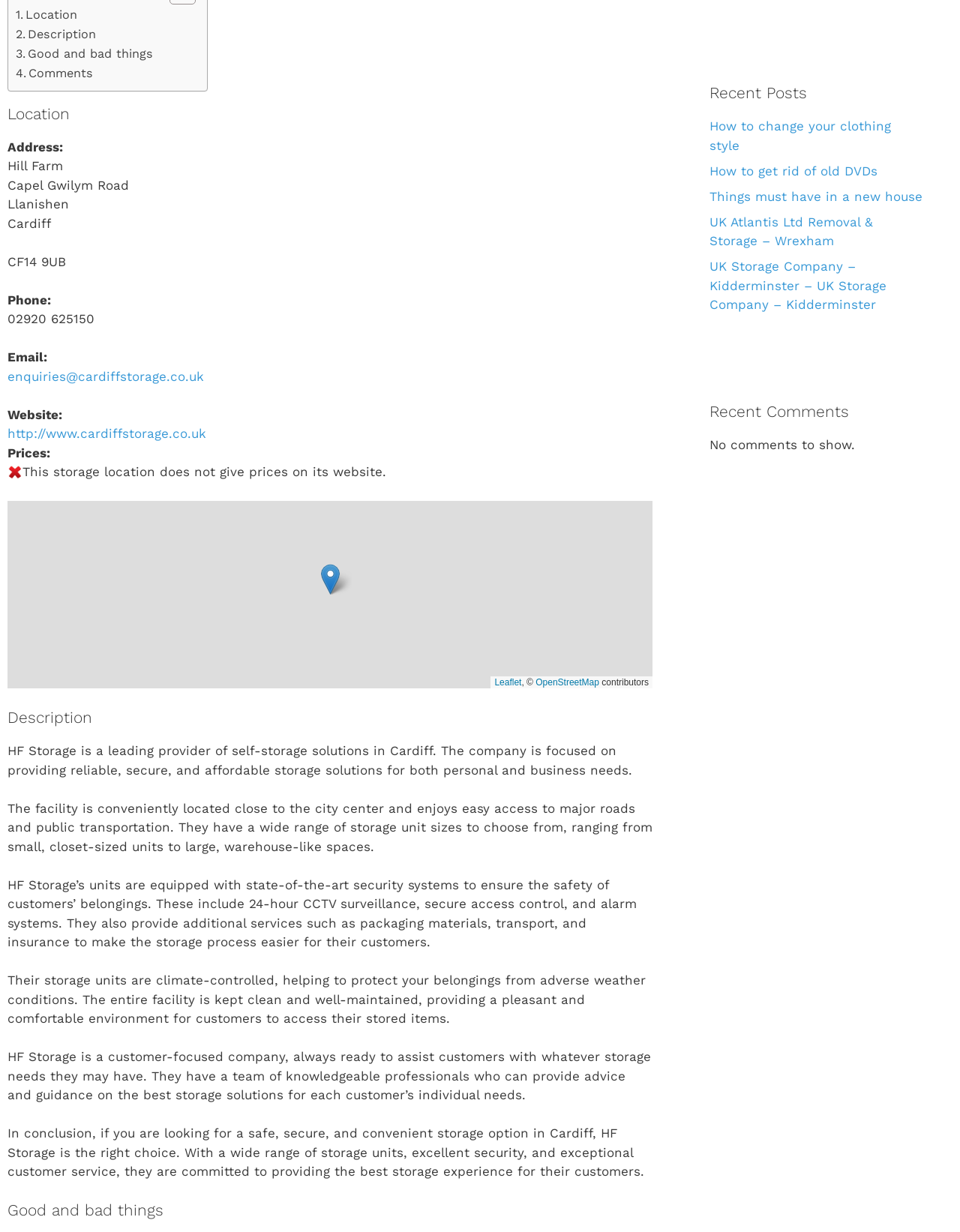Based on the description "parent_node: Your email:", find the bounding box of the specified UI element.

None